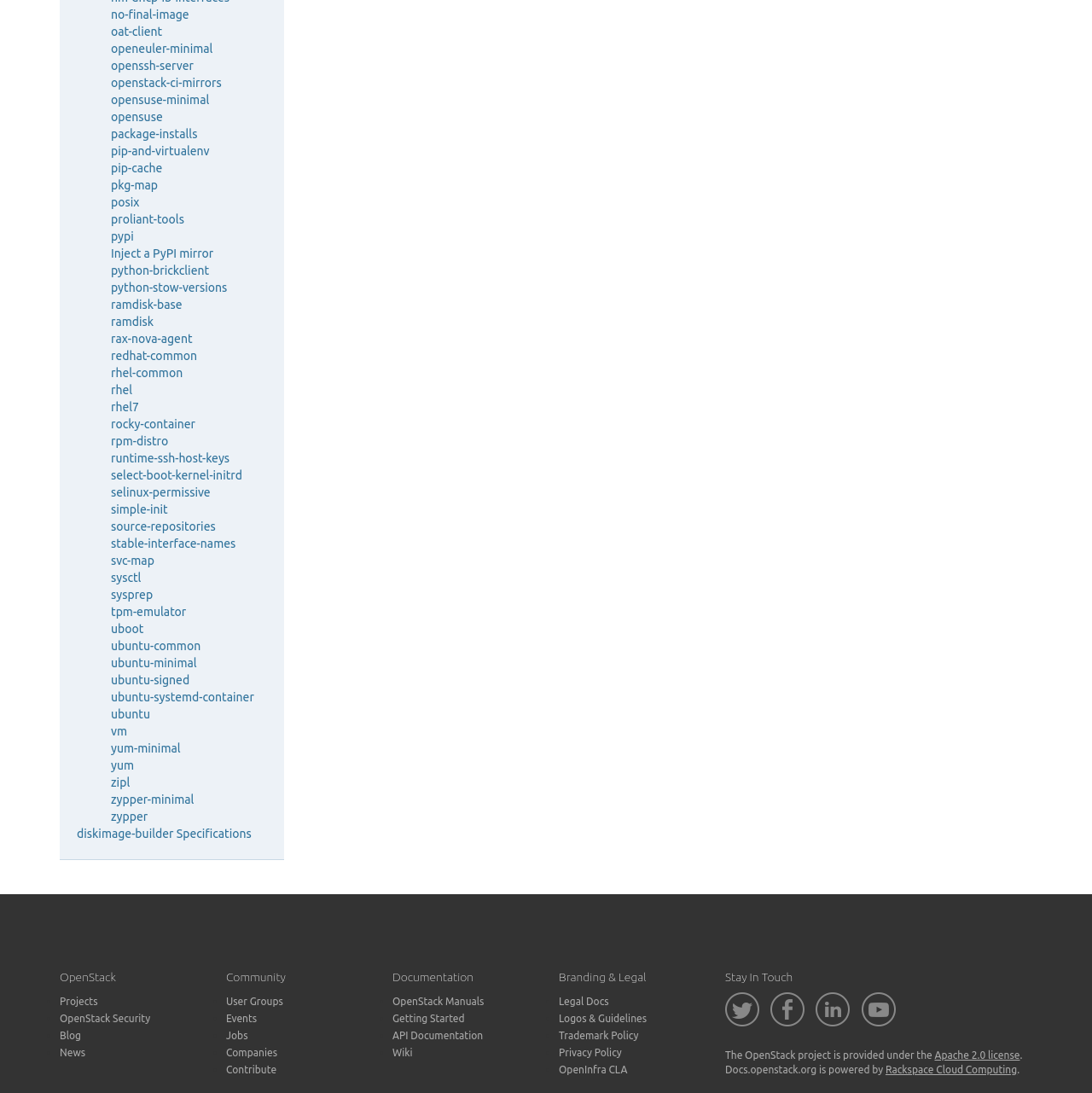Please mark the bounding box coordinates of the area that should be clicked to carry out the instruction: "View diskimage-builder Specifications".

[0.07, 0.756, 0.23, 0.769]